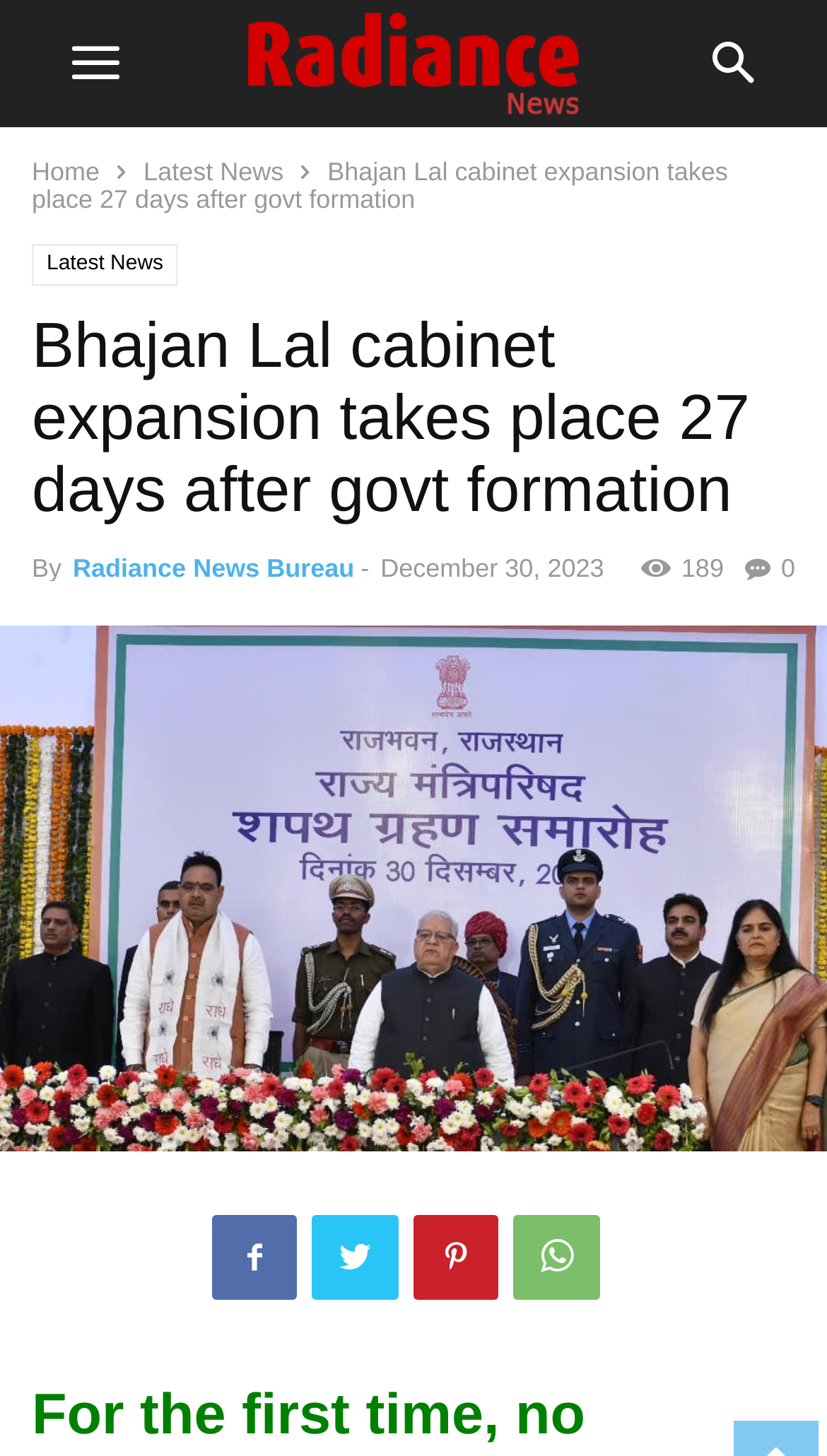Please identify the bounding box coordinates of the clickable area that will fulfill the following instruction: "Check the Privacy Policy". The coordinates should be in the format of four float numbers between 0 and 1, i.e., [left, top, right, bottom].

None